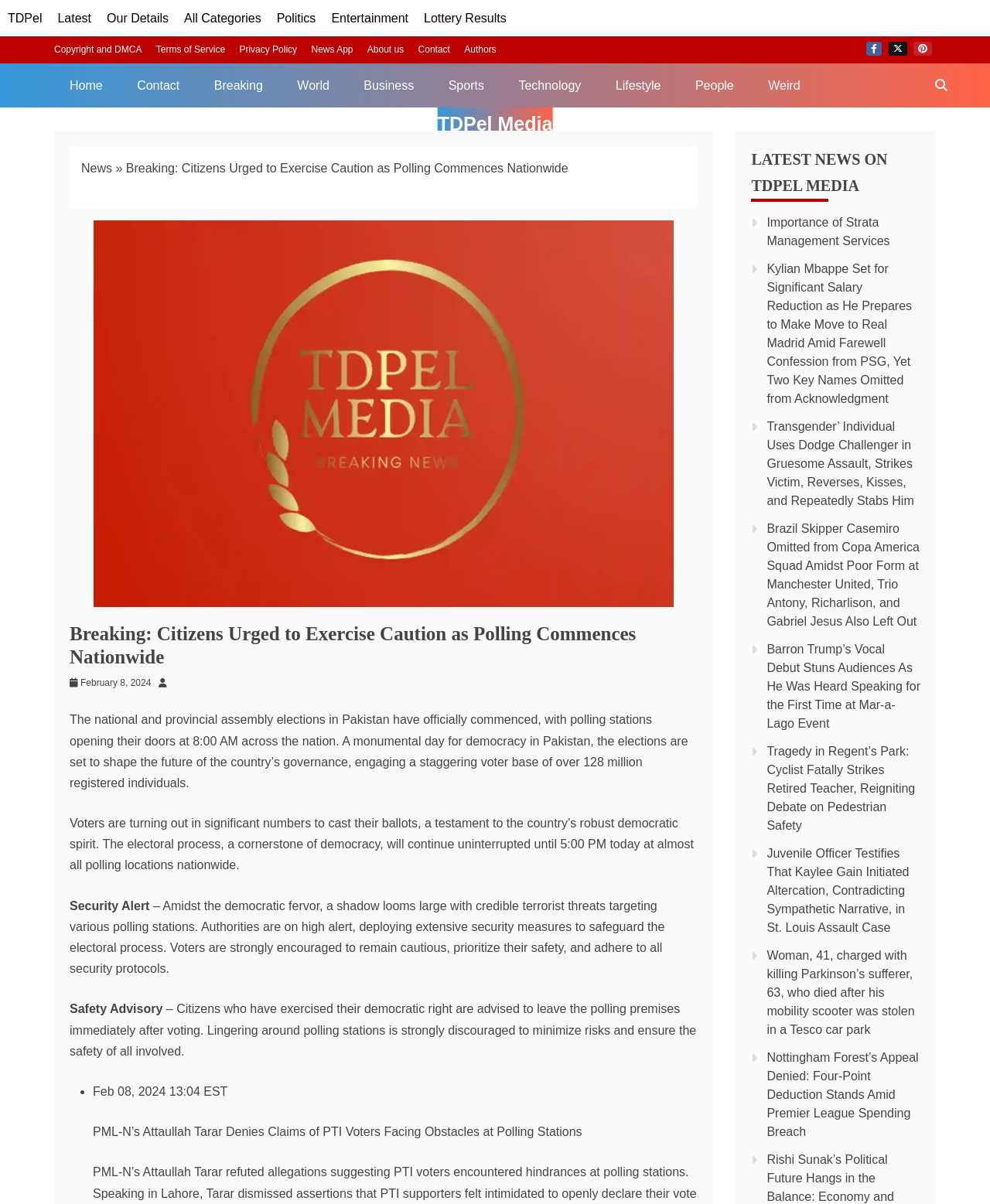Please extract the title of the webpage.

Breaking: Citizens Urged to Exercise Caution as Polling Commences Nationwide